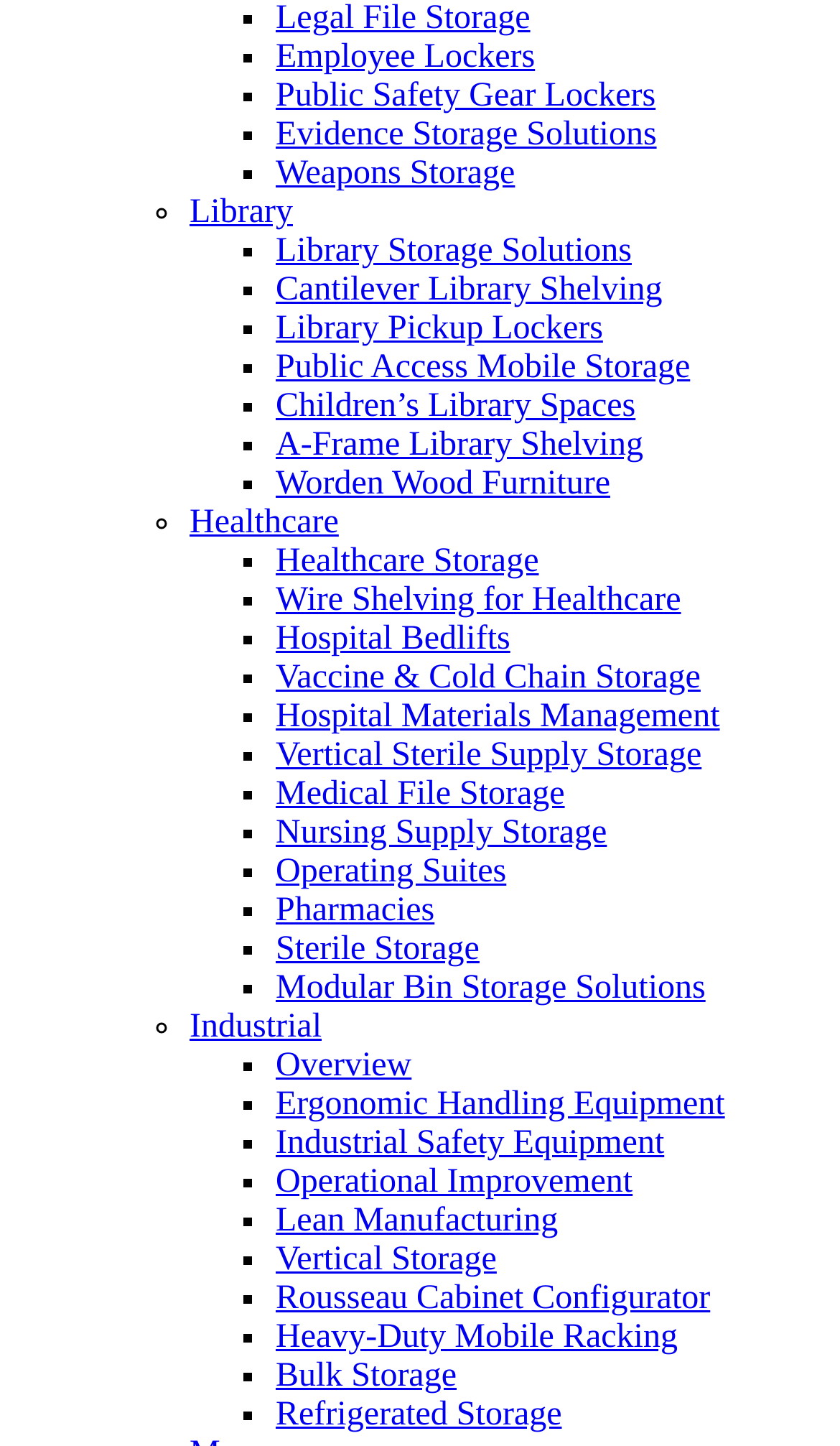Answer the following in one word or a short phrase: 
What is the last link listed under the Healthcare category?

Refrigerated Storage